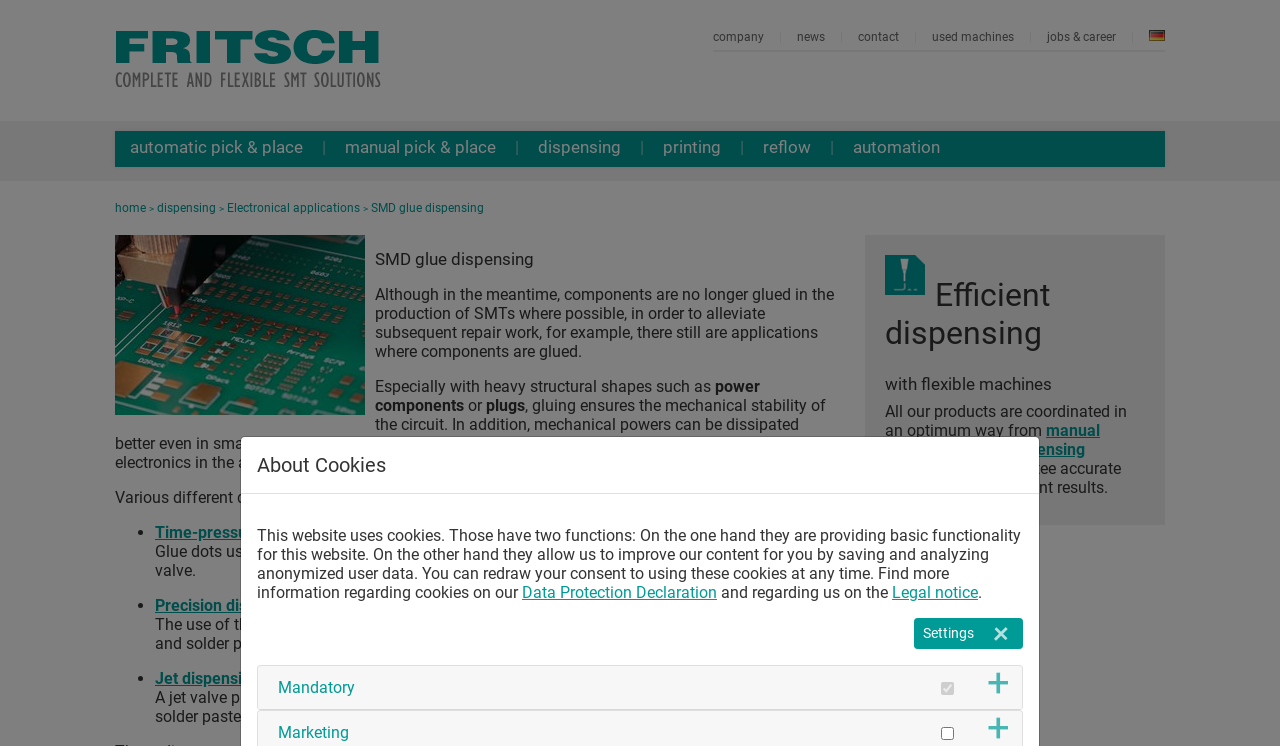Specify the bounding box coordinates of the region I need to click to perform the following instruction: "click SMD glue dispensing". The coordinates must be four float numbers in the range of 0 to 1, i.e., [left, top, right, bottom].

[0.29, 0.269, 0.378, 0.288]